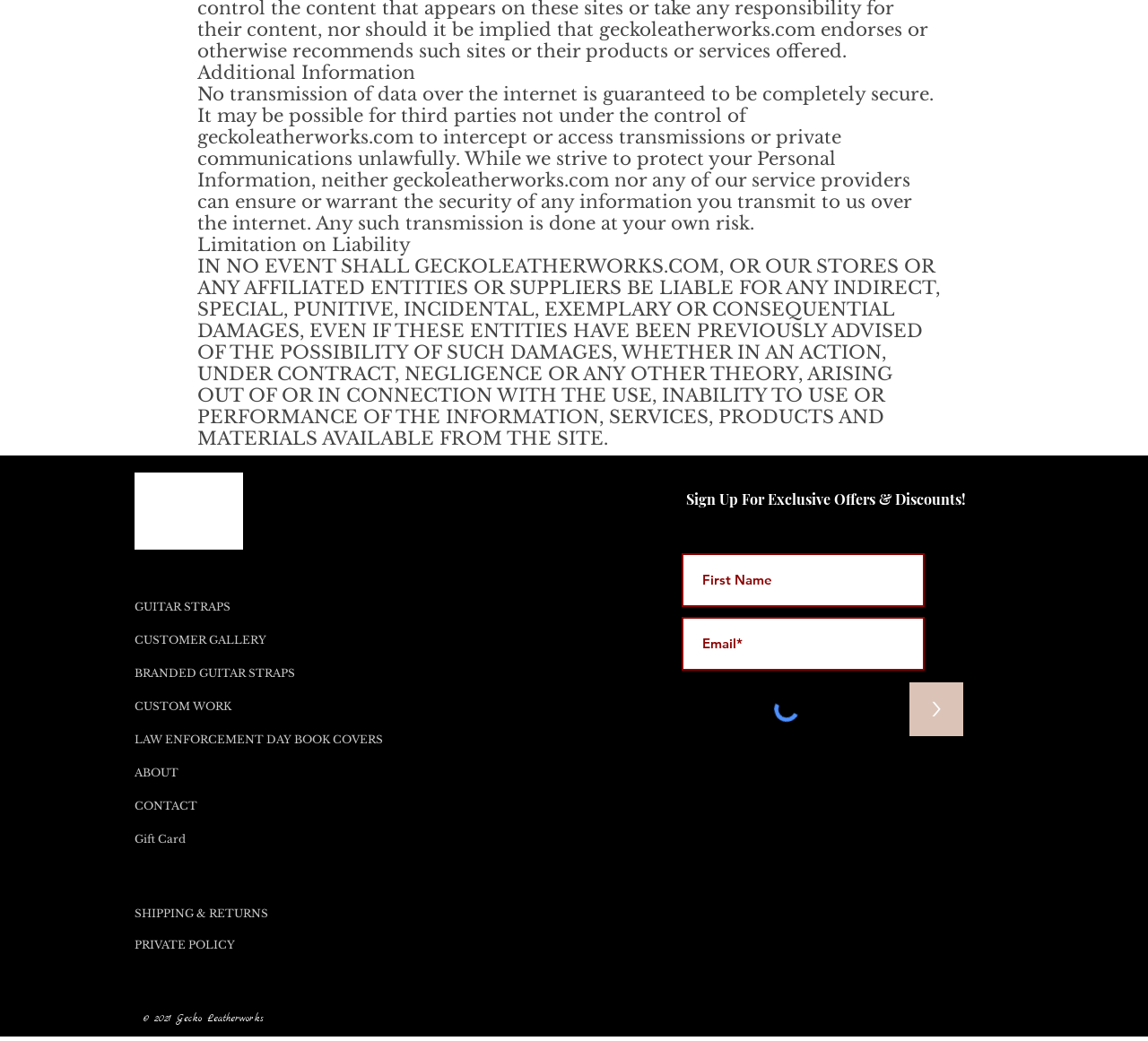What is the purpose of the text box labeled 'Email*'
Based on the image, provide your answer in one word or phrase.

To receive exclusive offers and discounts